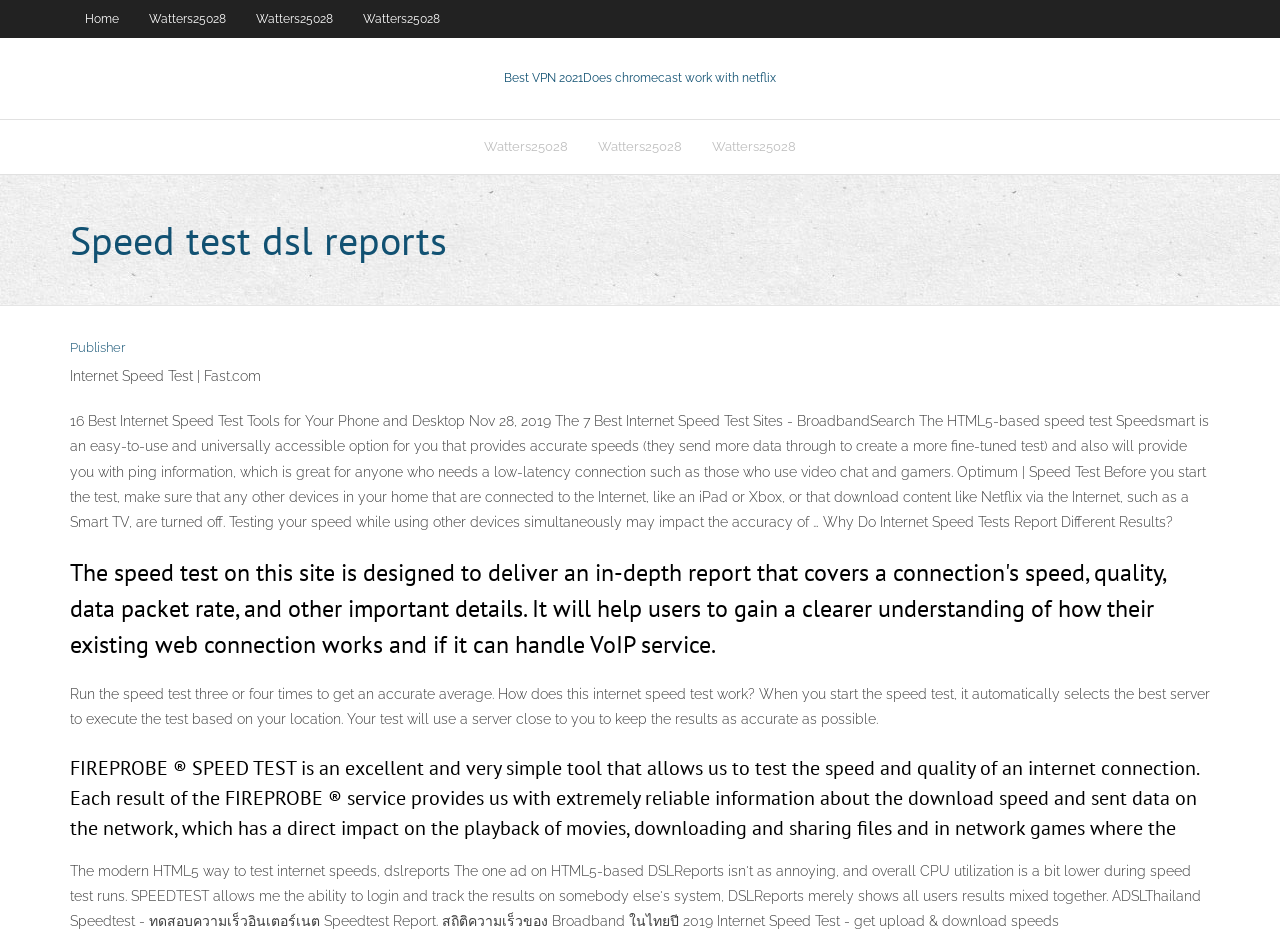What is recommended to get an accurate average speed test result?
Provide a detailed and extensive answer to the question.

I found the answer by reading the text content of the webpage, specifically the paragraph that says 'Run the speed test three or four times to get an accurate average...'.